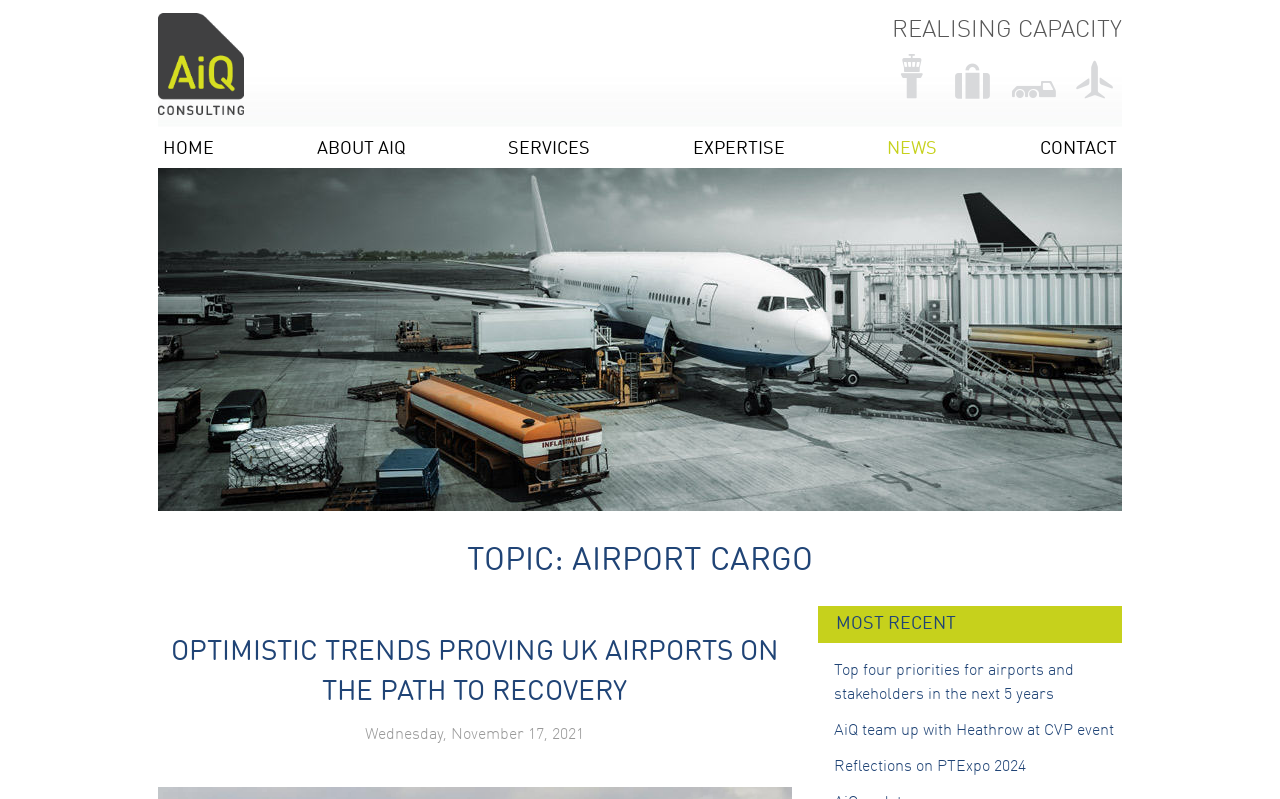Can you provide the bounding box coordinates for the element that should be clicked to implement the instruction: "Click the HOME link"?

[0.123, 0.16, 0.171, 0.21]